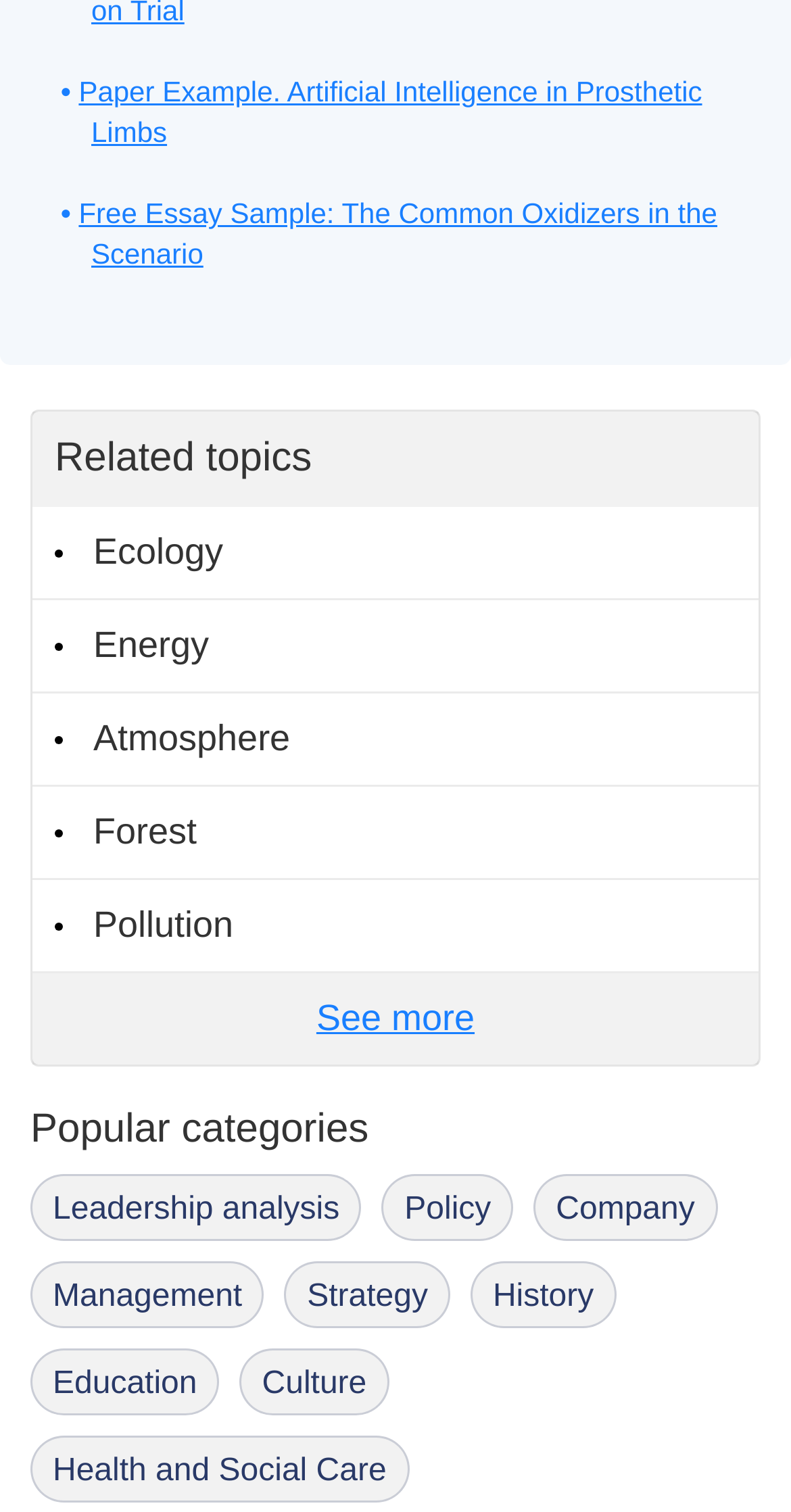What is the first related topic? Observe the screenshot and provide a one-word or short phrase answer.

Ecology